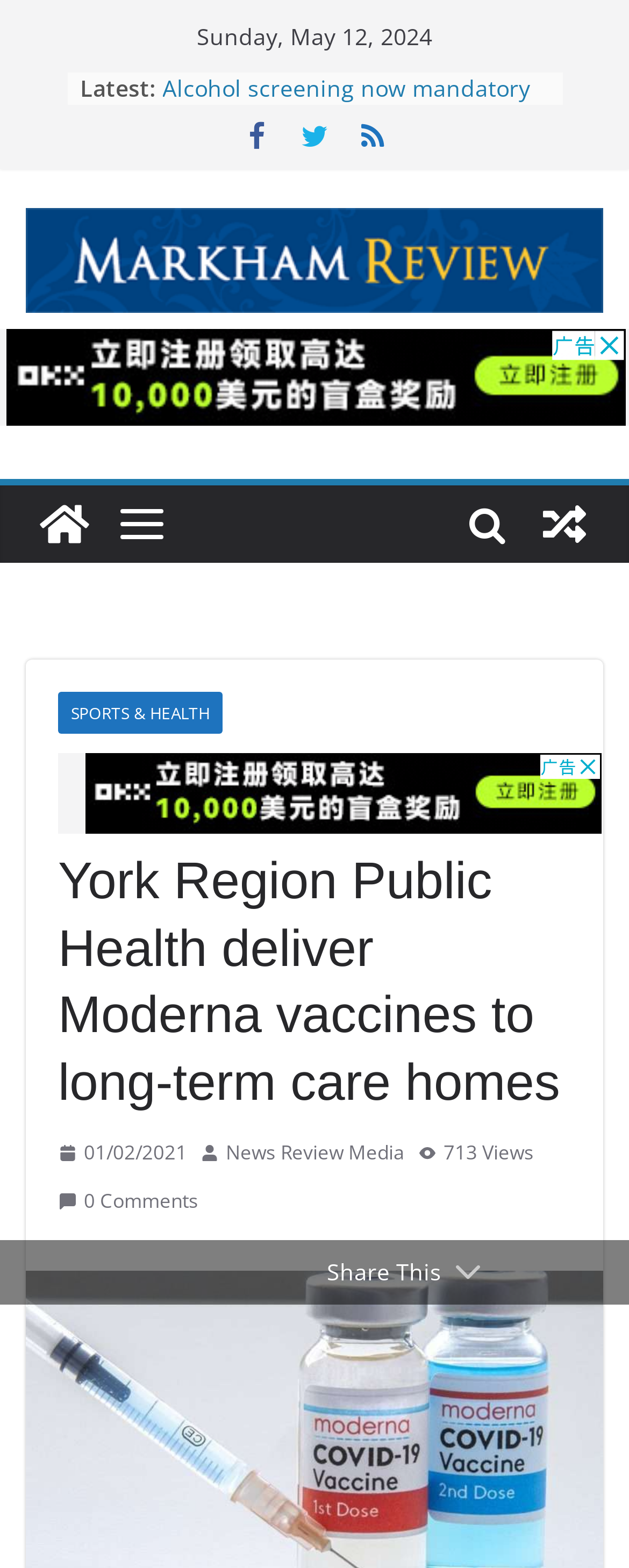What is the category of the article?
Using the picture, provide a one-word or short phrase answer.

SPORTS & HEALTH